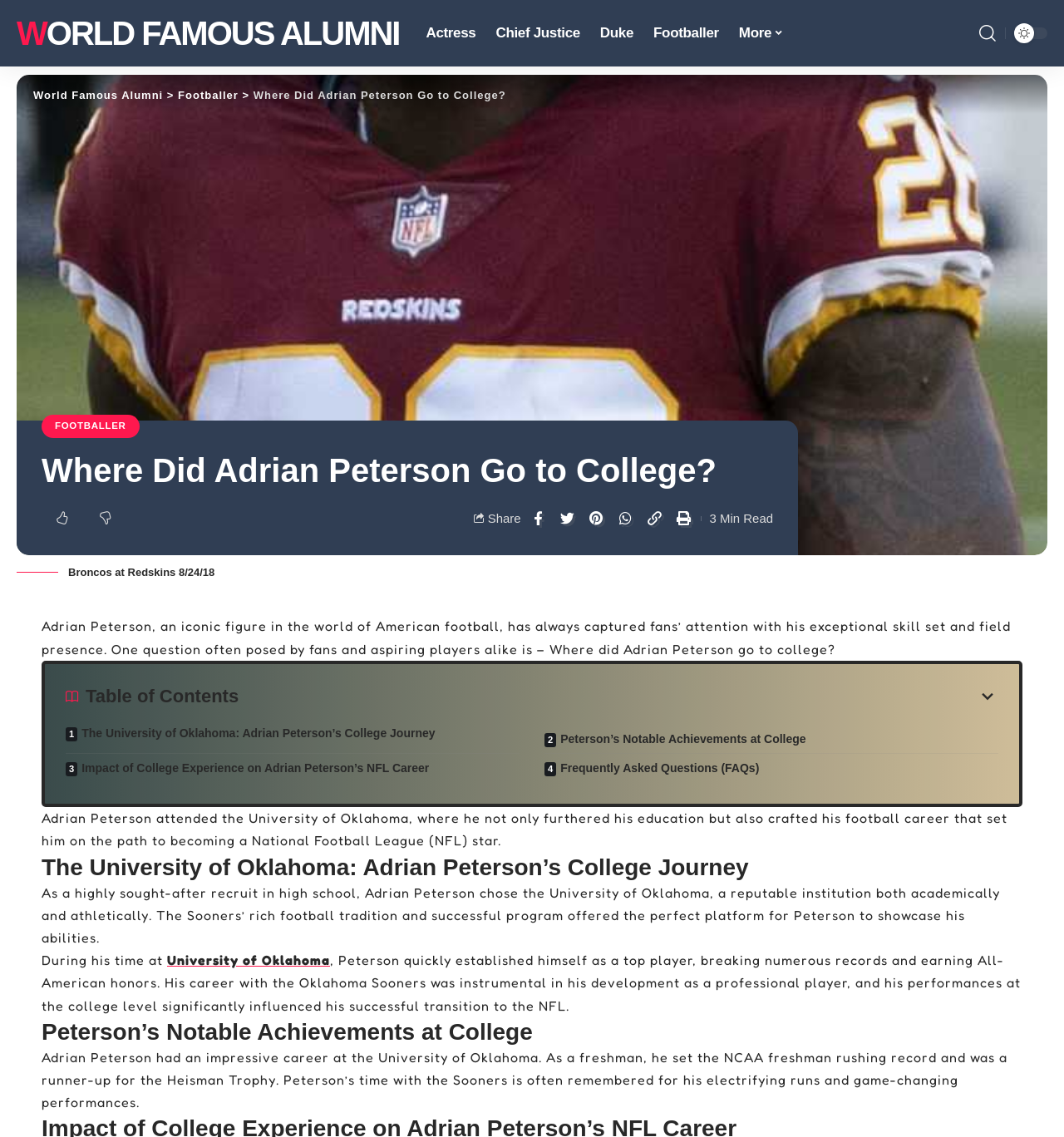Pinpoint the bounding box coordinates of the element you need to click to execute the following instruction: "Search for something". The bounding box should be represented by four float numbers between 0 and 1, in the format [left, top, right, bottom].

[0.92, 0.017, 0.937, 0.042]